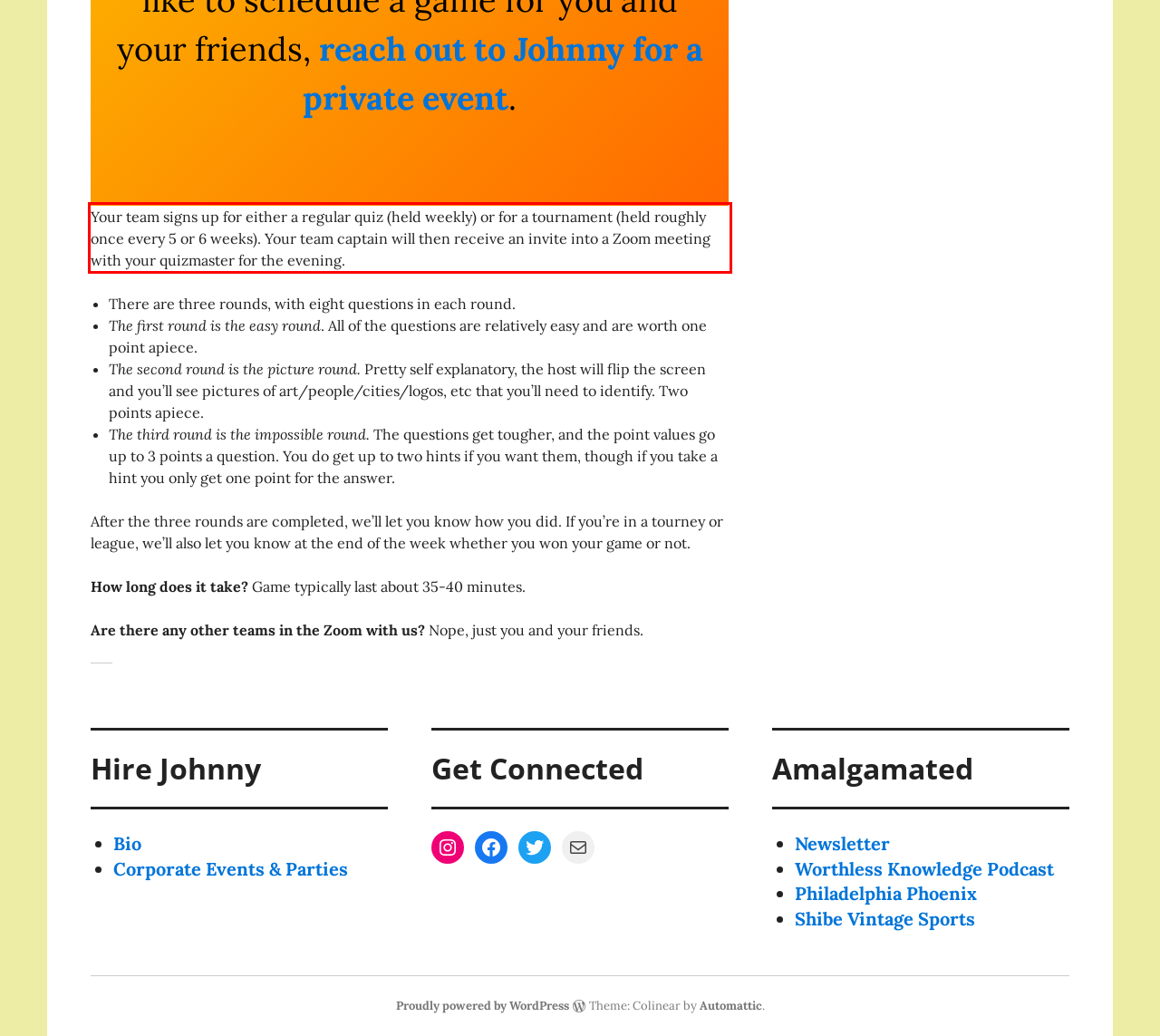Examine the screenshot of the webpage, locate the red bounding box, and generate the text contained within it.

Your team signs up for either a regular quiz (held weekly) or for a tournament (held roughly once every 5 or 6 weeks). Your team captain will then receive an invite into a Zoom meeting with your quizmaster for the evening.